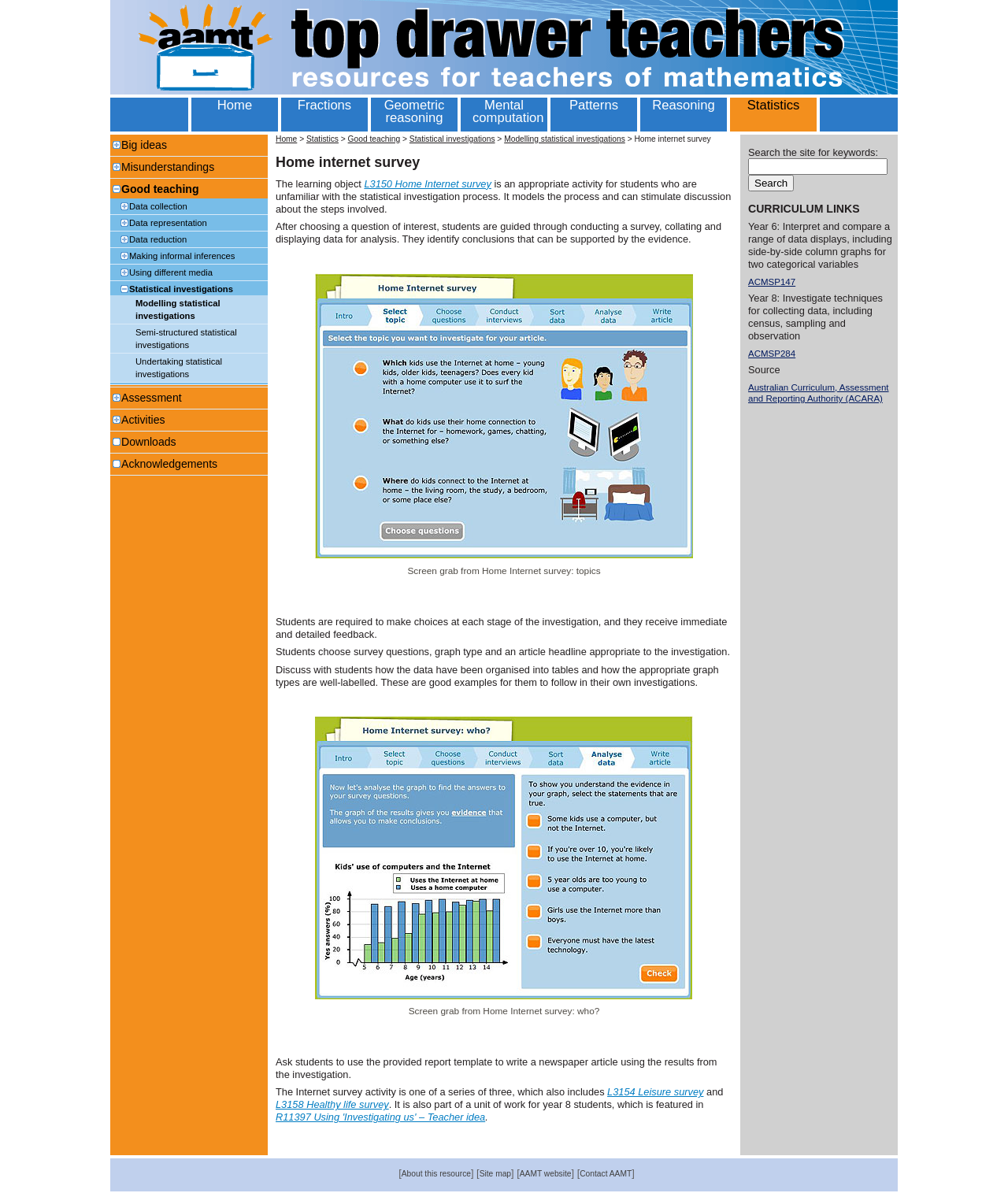What is the name of the resource?
Could you give a comprehensive explanation in response to this question?

The name of the resource can be found in the image element at the top of the webpage, which says 'Top Drawer Teachers. Resources for teachers of mathematics'.